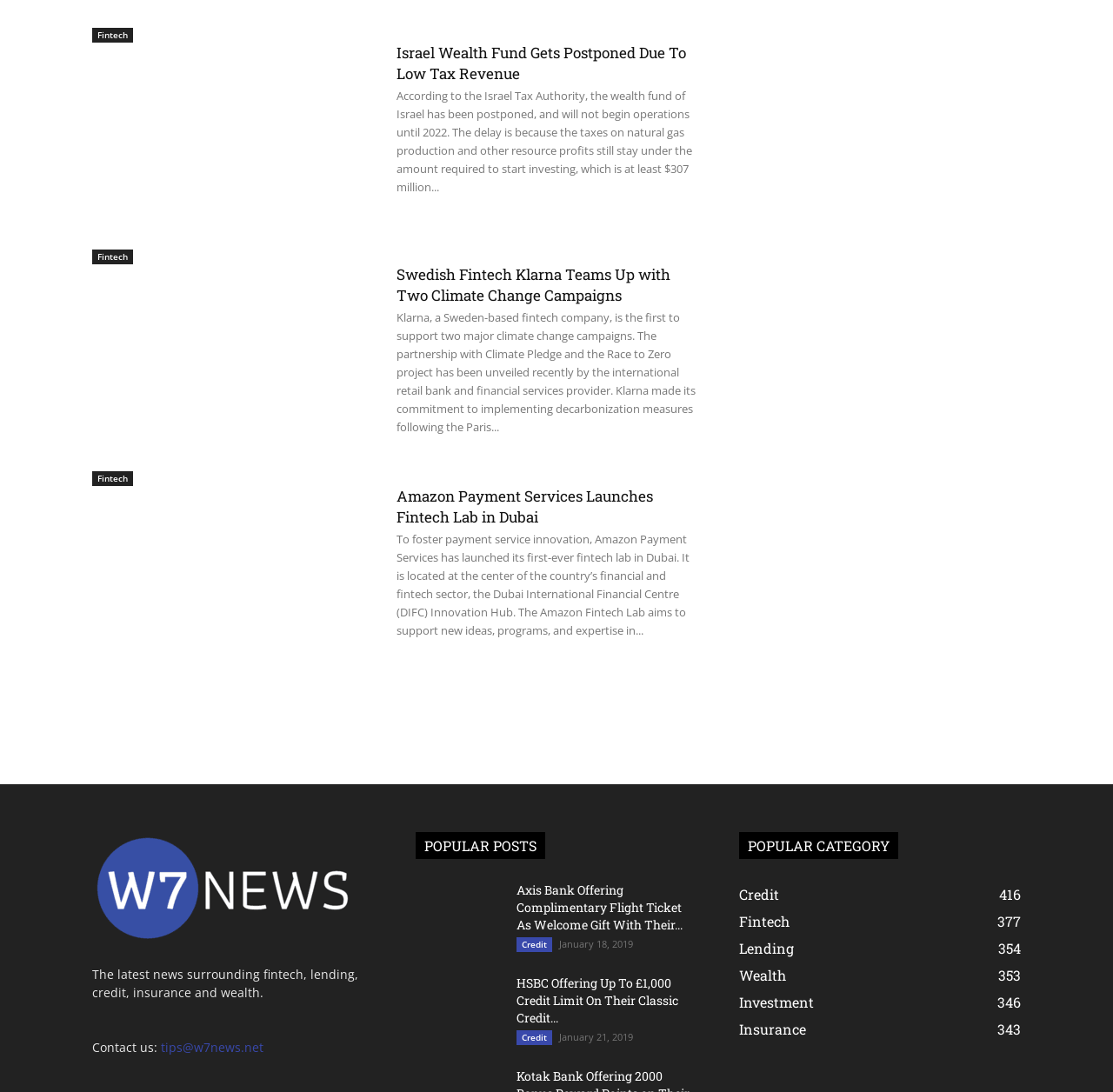Find the bounding box coordinates of the element's region that should be clicked in order to follow the given instruction: "Learn about Klarna's climate change campaigns". The coordinates should consist of four float numbers between 0 and 1, i.e., [left, top, right, bottom].

[0.356, 0.242, 0.627, 0.28]